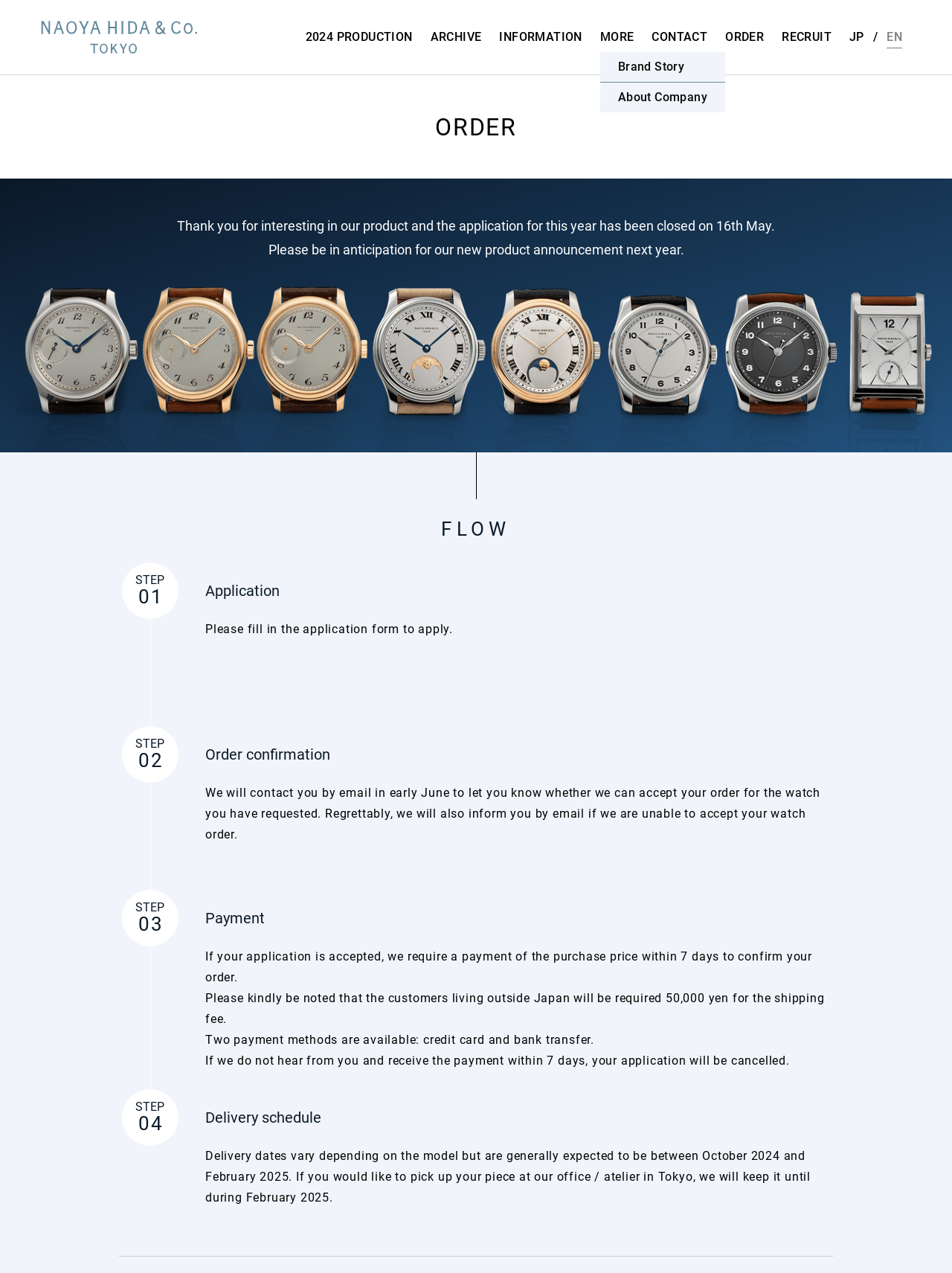How many steps are involved in the order process?
Offer a detailed and full explanation in response to the question.

The order process is explained in the webpage, which involves 4 steps: Application, Order confirmation, Payment, and Delivery schedule. These steps are clearly outlined in the webpage with headings and detailed descriptions.